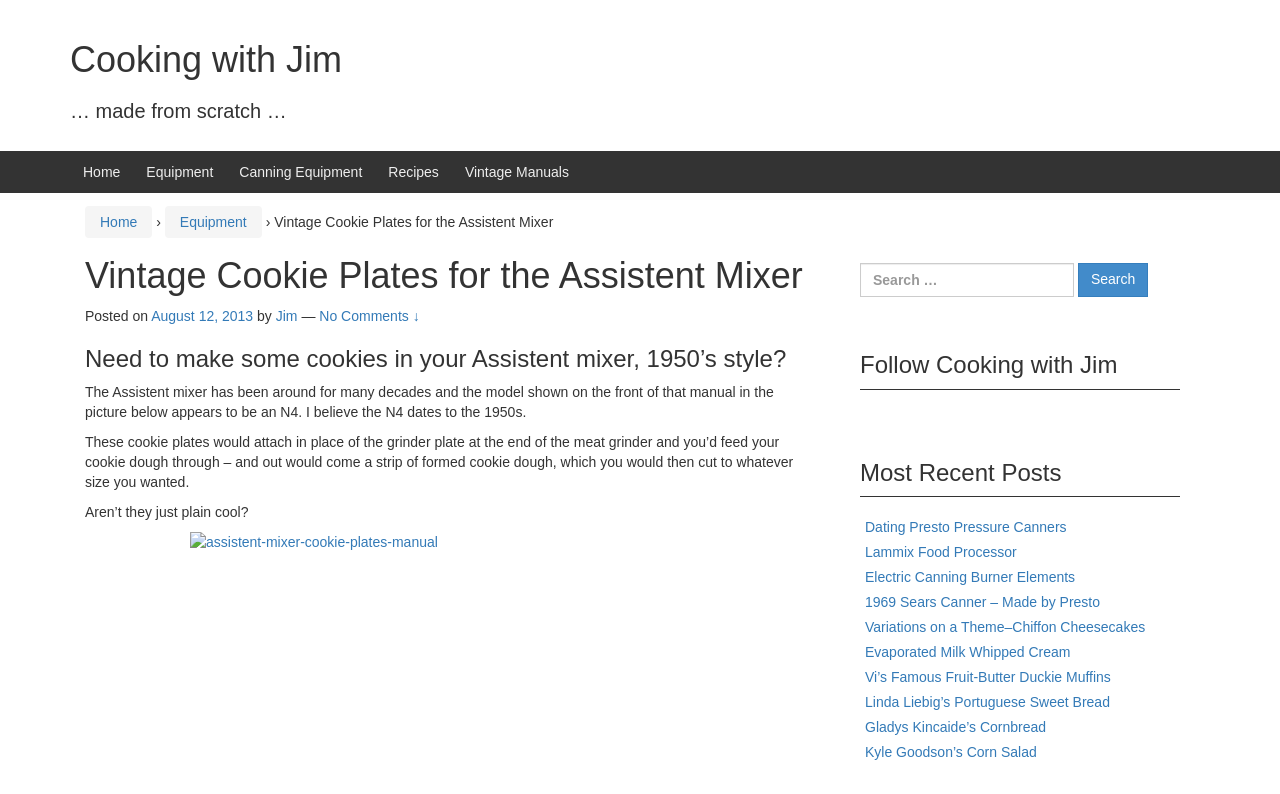Kindly determine the bounding box coordinates of the area that needs to be clicked to fulfill this instruction: "View the 'Equipment' page".

[0.114, 0.207, 0.167, 0.227]